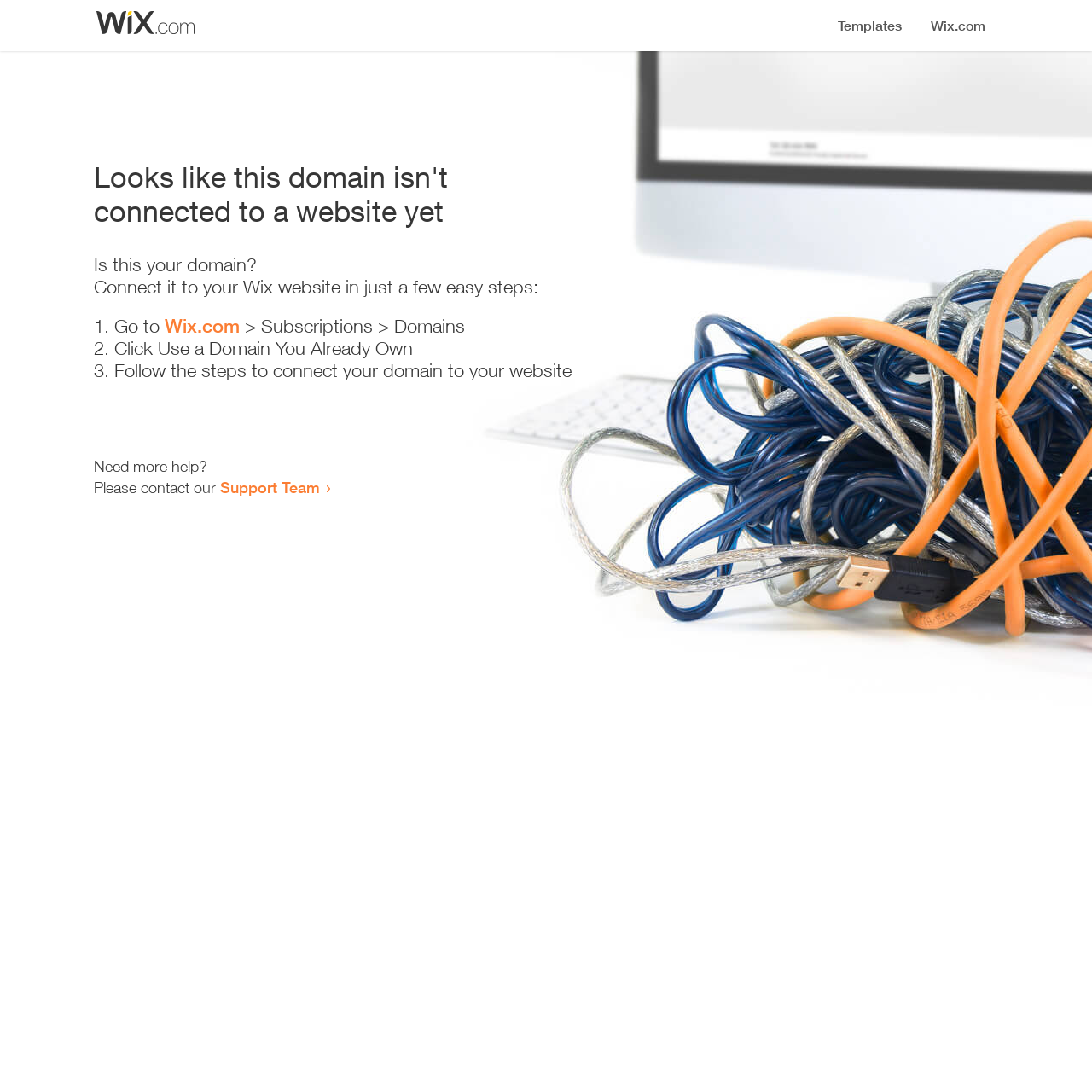Locate the headline of the webpage and generate its content.

Looks like this domain isn't
connected to a website yet